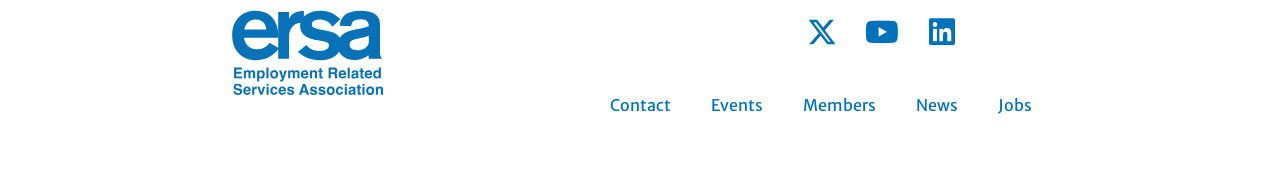Are there any images on the page? Analyze the screenshot and reply with just one word or a short phrase.

Yes